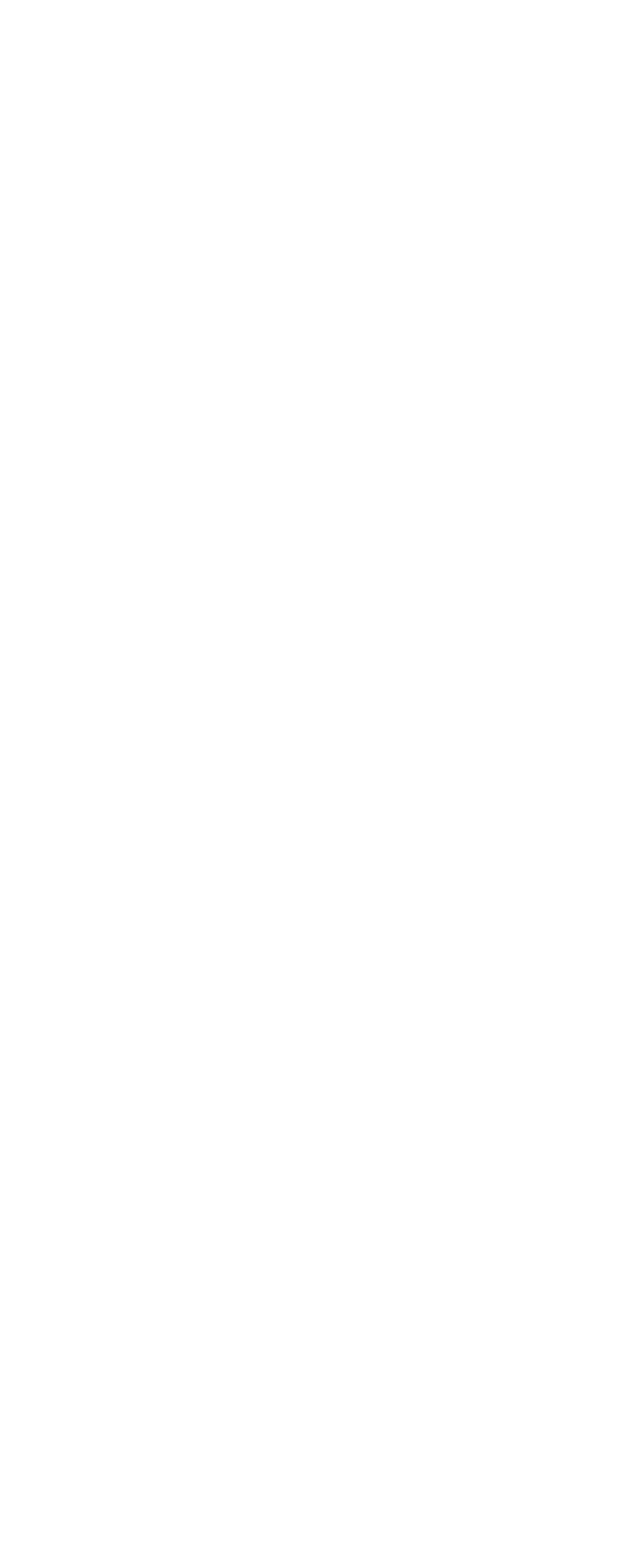Provide the bounding box coordinates for the area that should be clicked to complete the instruction: "Explore Facebook Advertising".

[0.175, 0.331, 0.596, 0.351]